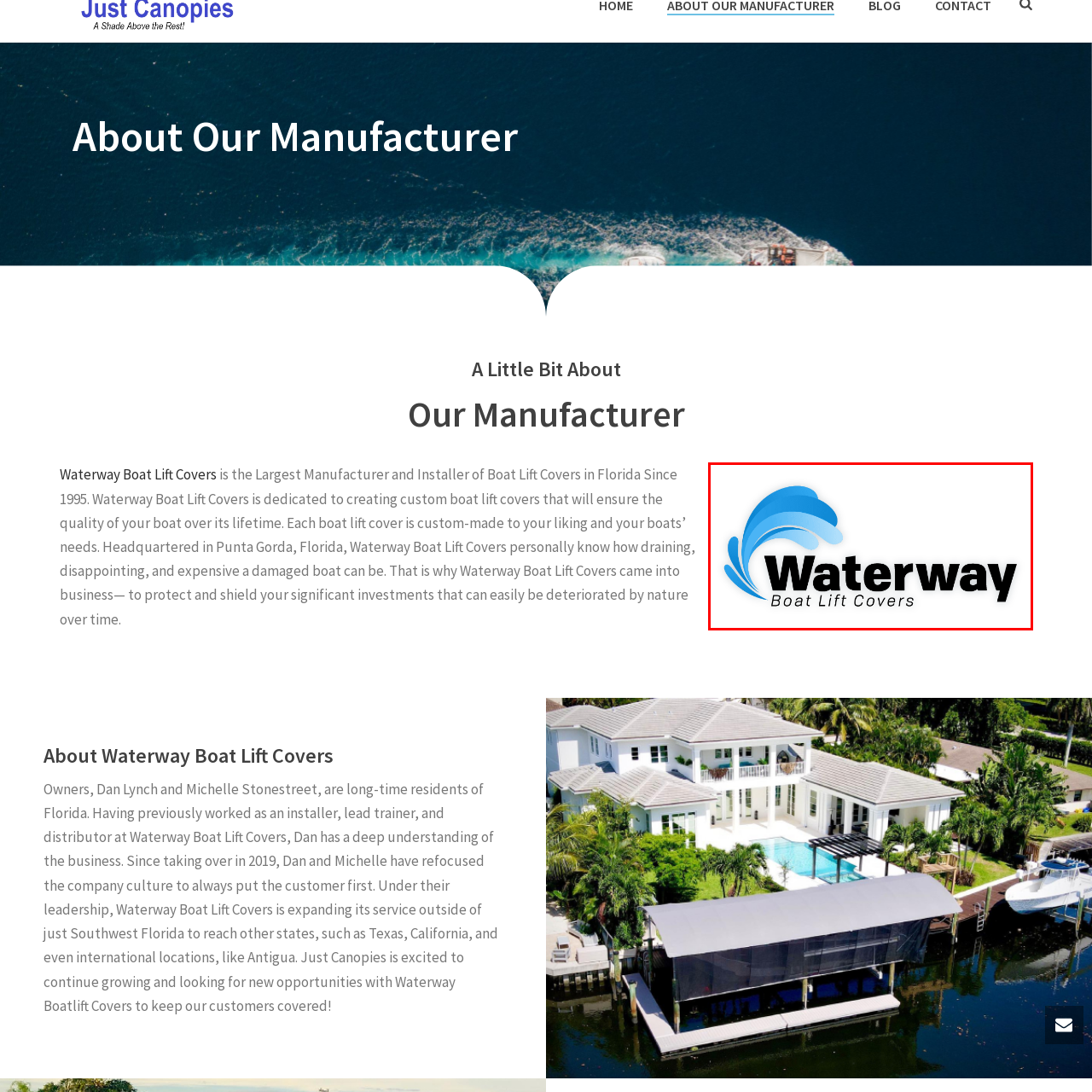In what year was the company established?
Check the image enclosed by the red bounding box and give your answer in one word or a short phrase.

1995